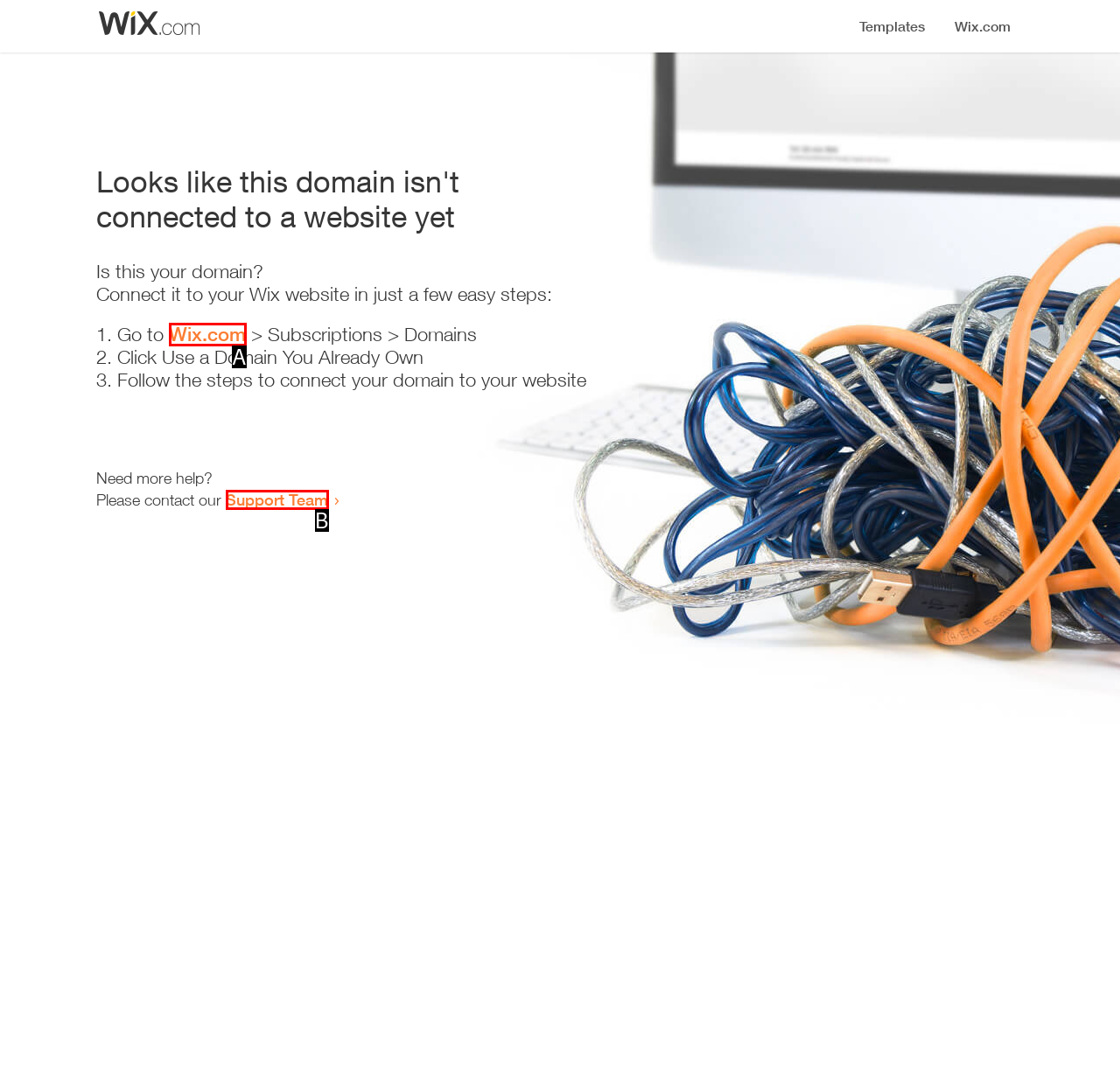Determine which option fits the following description: Wix.com
Answer with the corresponding option's letter directly.

A